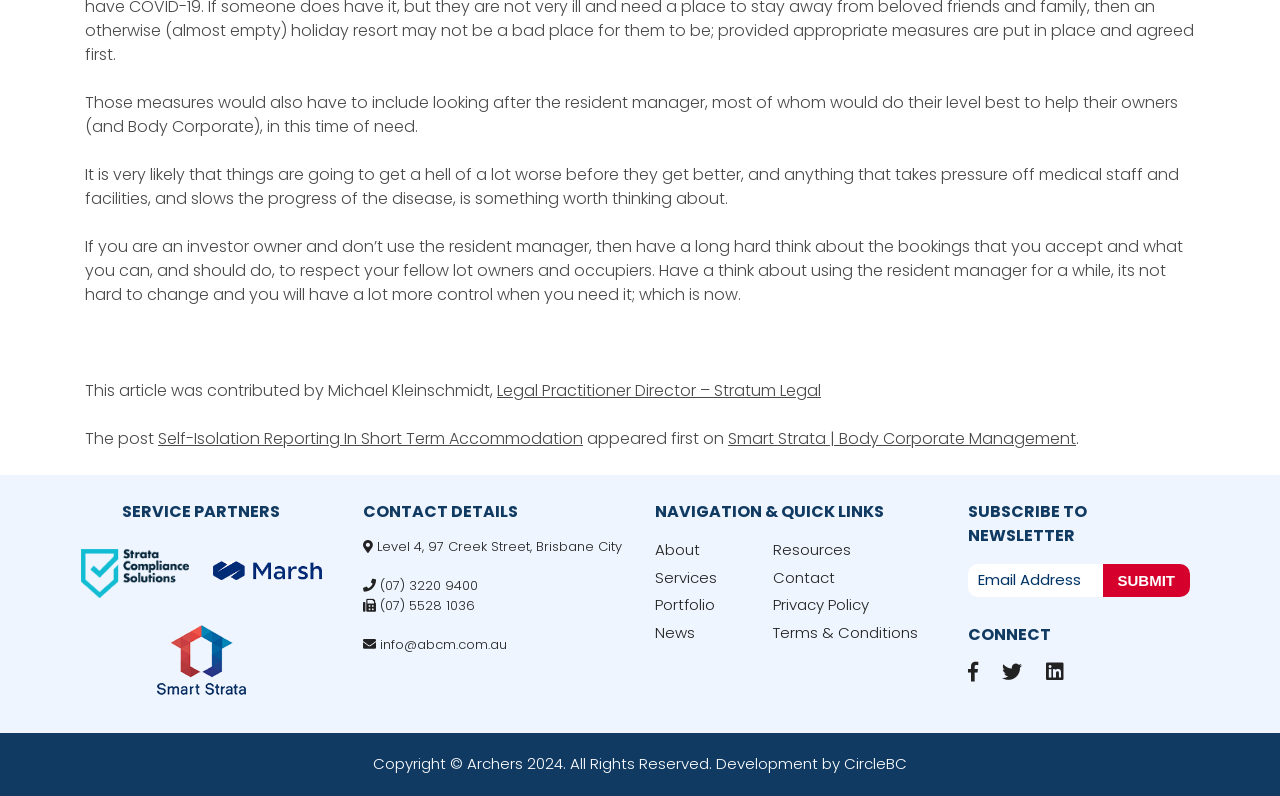Kindly determine the bounding box coordinates for the area that needs to be clicked to execute this instruction: "Fill in the 'E-Mail Address' textbox".

None